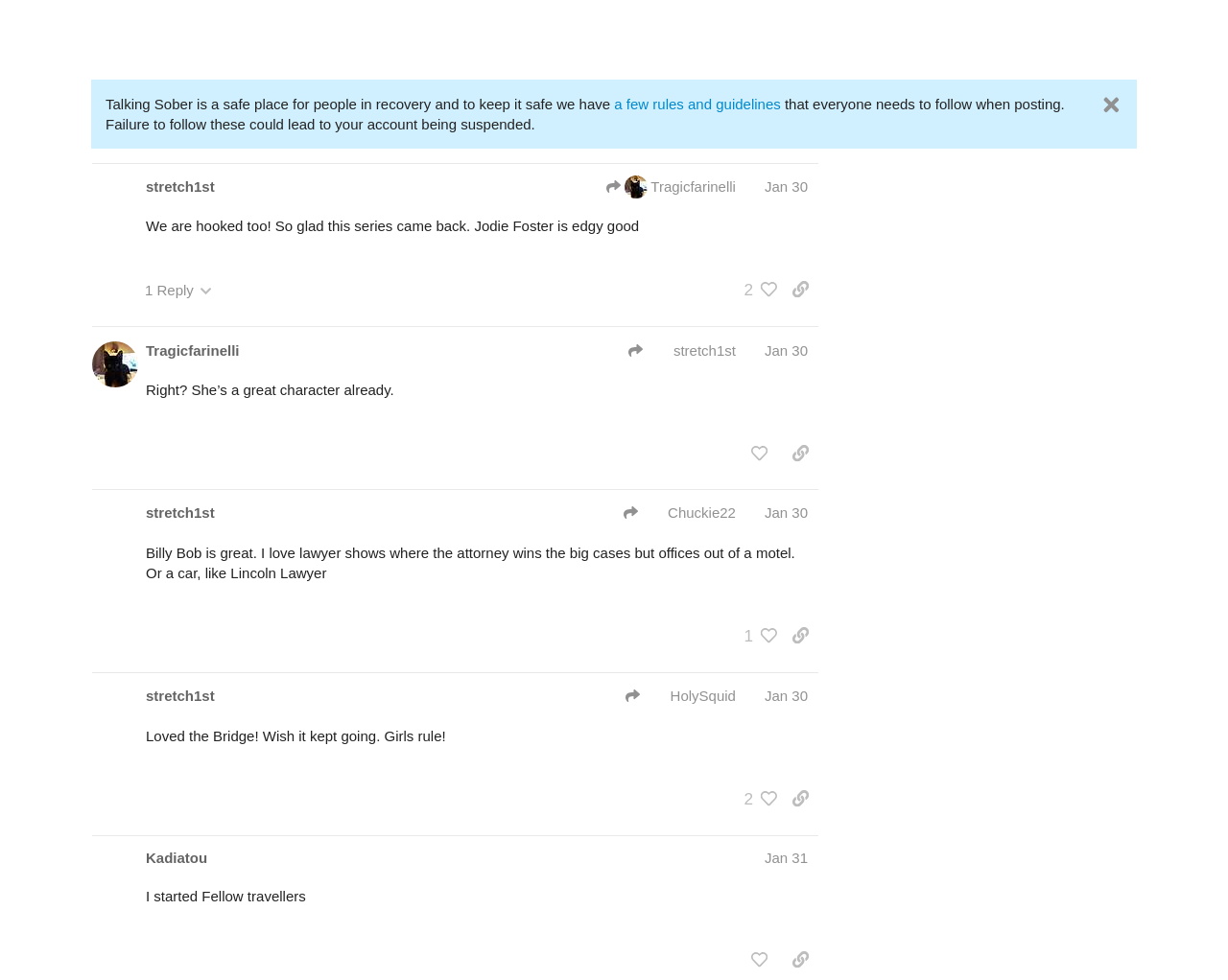What is the date of the second post?
Answer the question with as much detail as possible.

I looked at the second post region and found the link 'Feb 11', which indicates that the post was made on February 11.